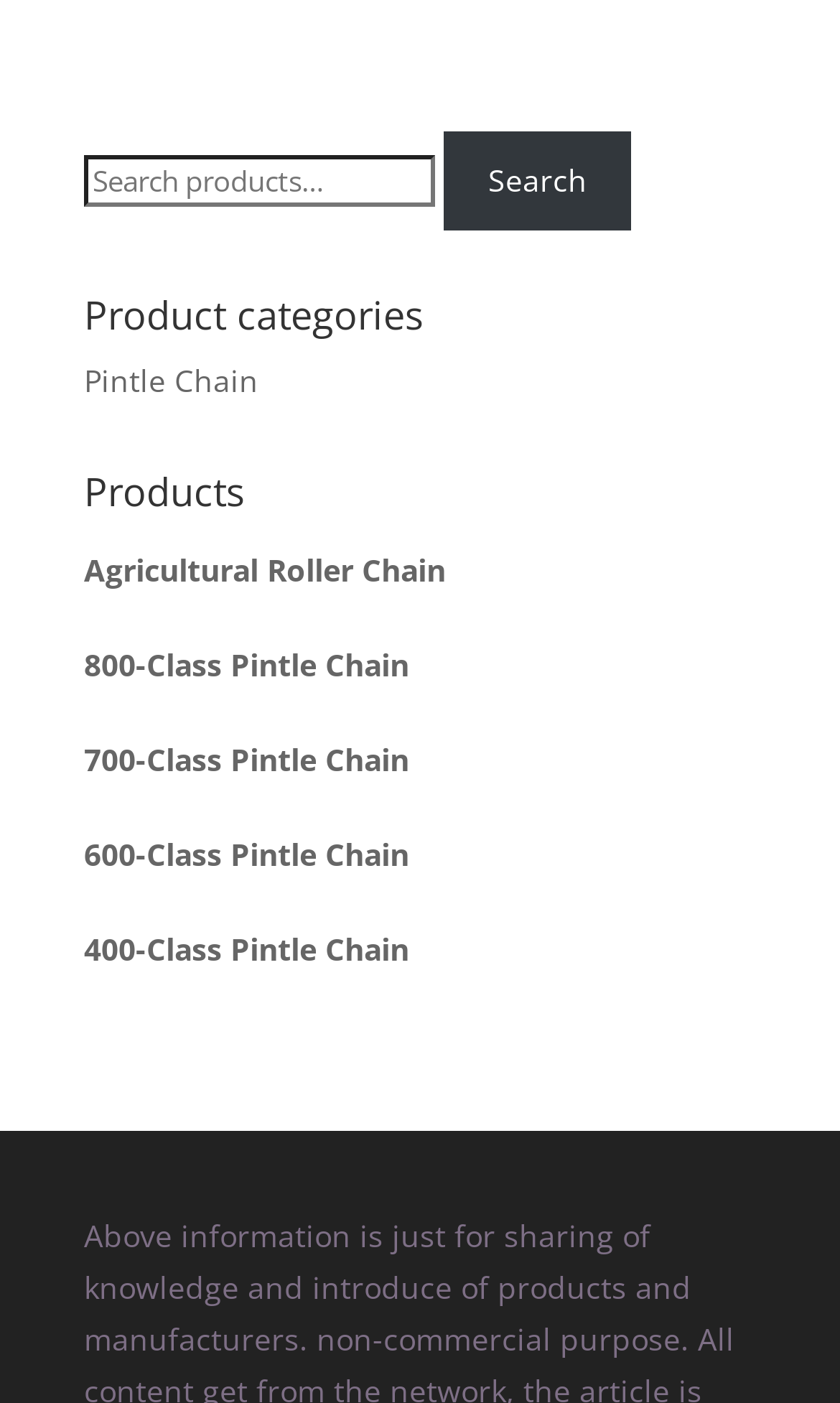Bounding box coordinates are specified in the format (top-left x, top-left y, bottom-right x, bottom-right y). All values are floating point numbers bounded between 0 and 1. Please provide the bounding box coordinate of the region this sentence describes: Search

[0.528, 0.093, 0.752, 0.165]